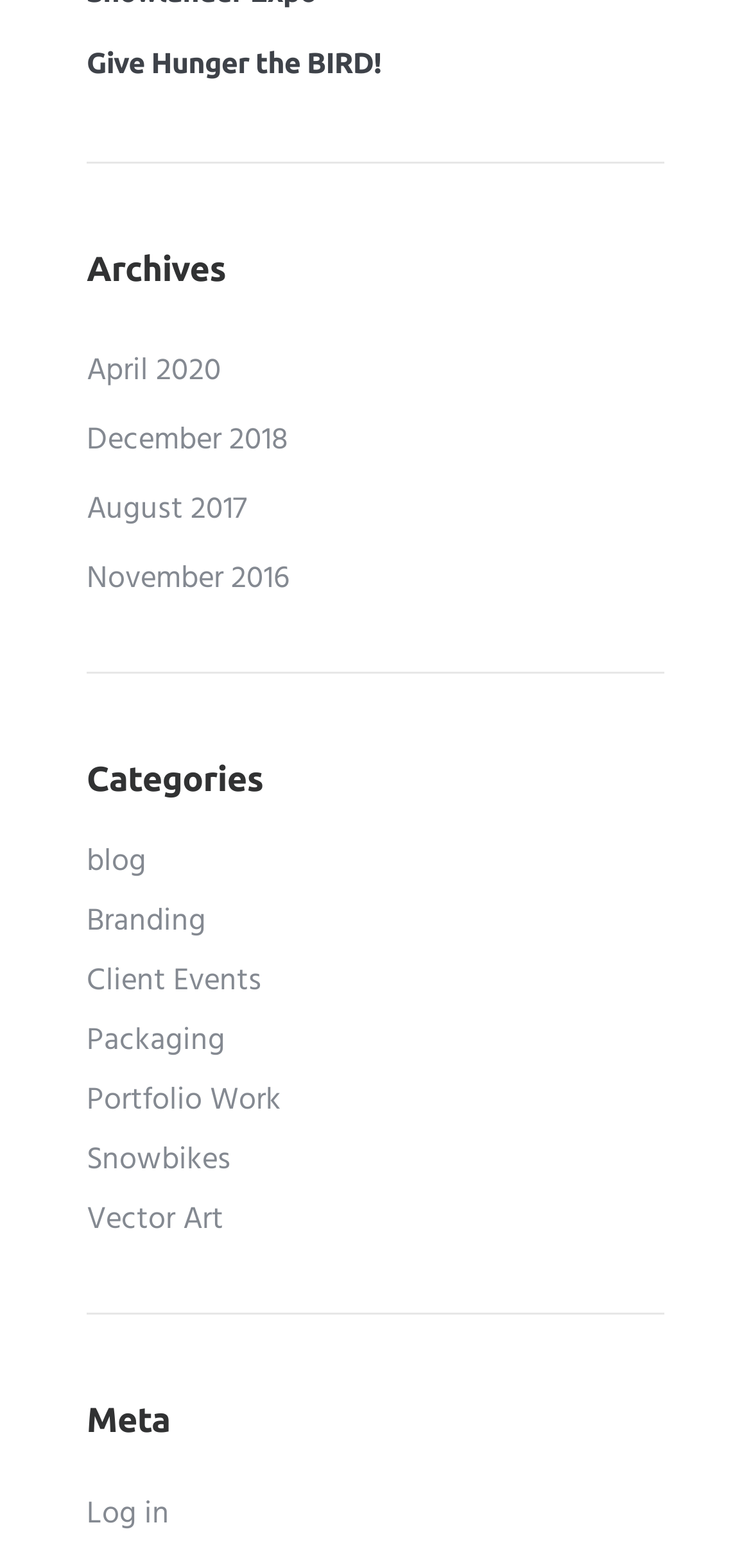Find the bounding box coordinates for the HTML element described in this sentence: "Packaging". Provide the coordinates as four float numbers between 0 and 1, in the format [left, top, right, bottom].

[0.115, 0.654, 0.3, 0.674]